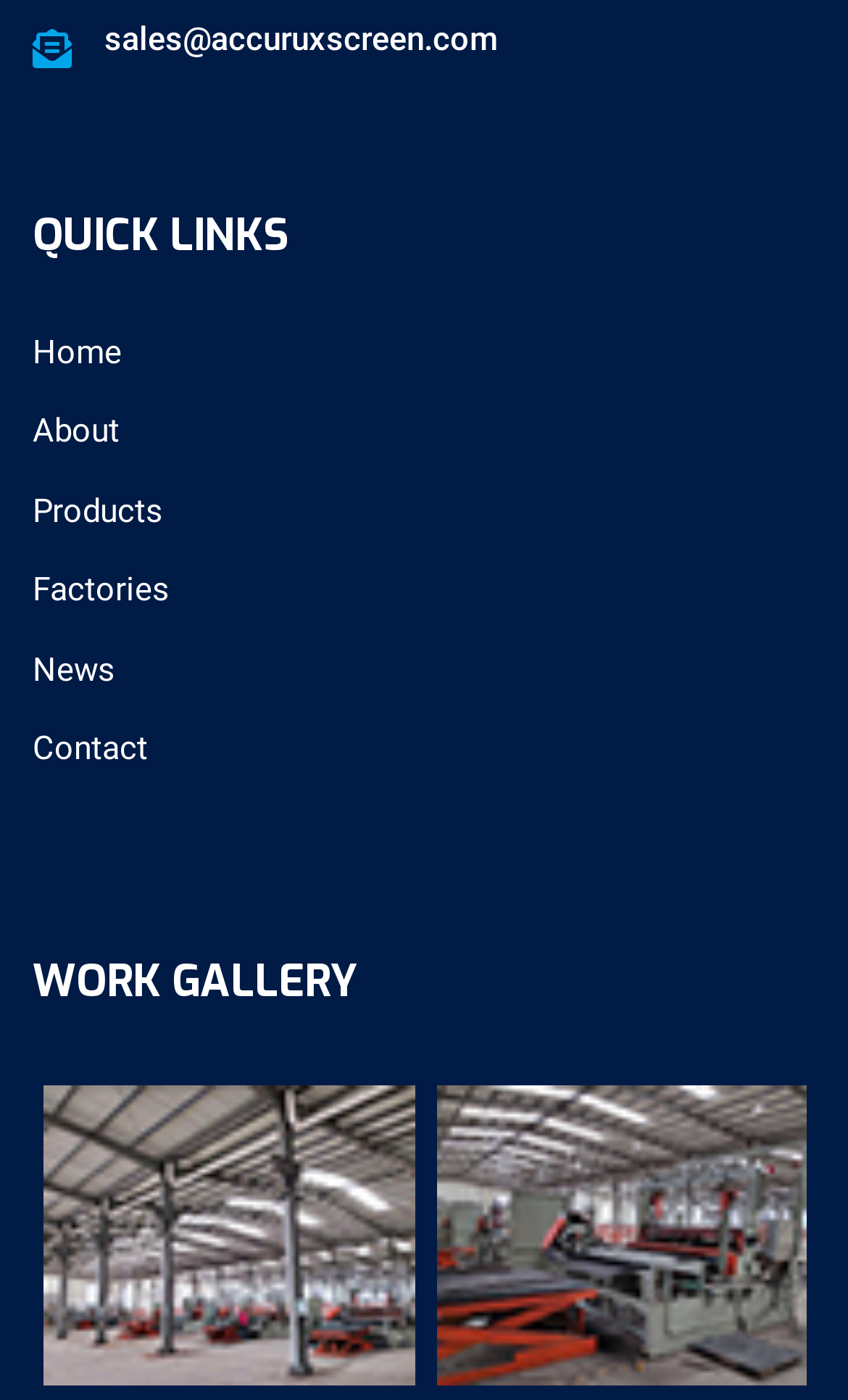What is the email address provided on the webpage?
Please craft a detailed and exhaustive response to the question.

The email address is found in the heading element at the top of the webpage, which is 'sales@accuruxscreen.com'.